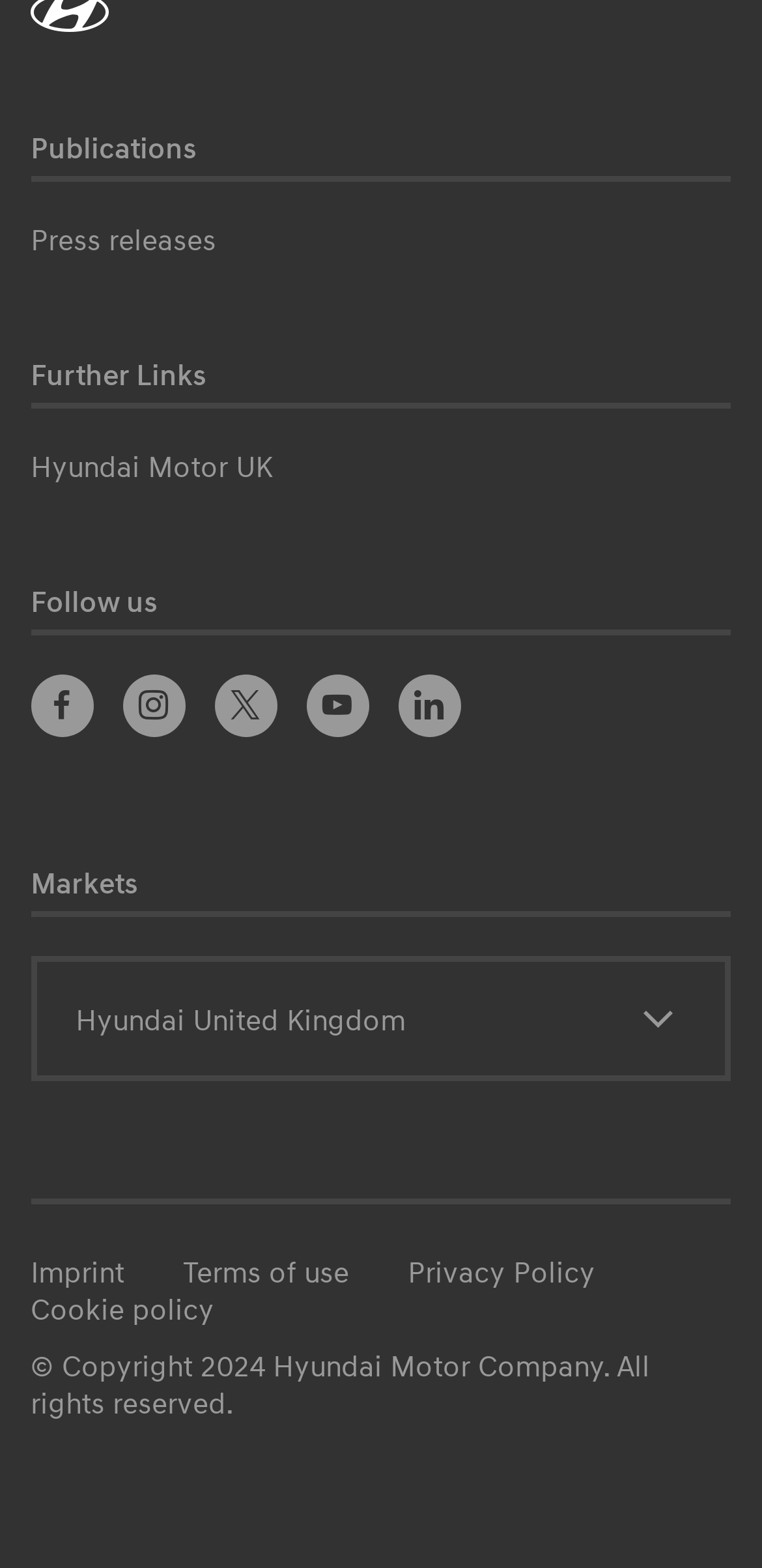Please identify the coordinates of the bounding box that should be clicked to fulfill this instruction: "Switch to English".

None